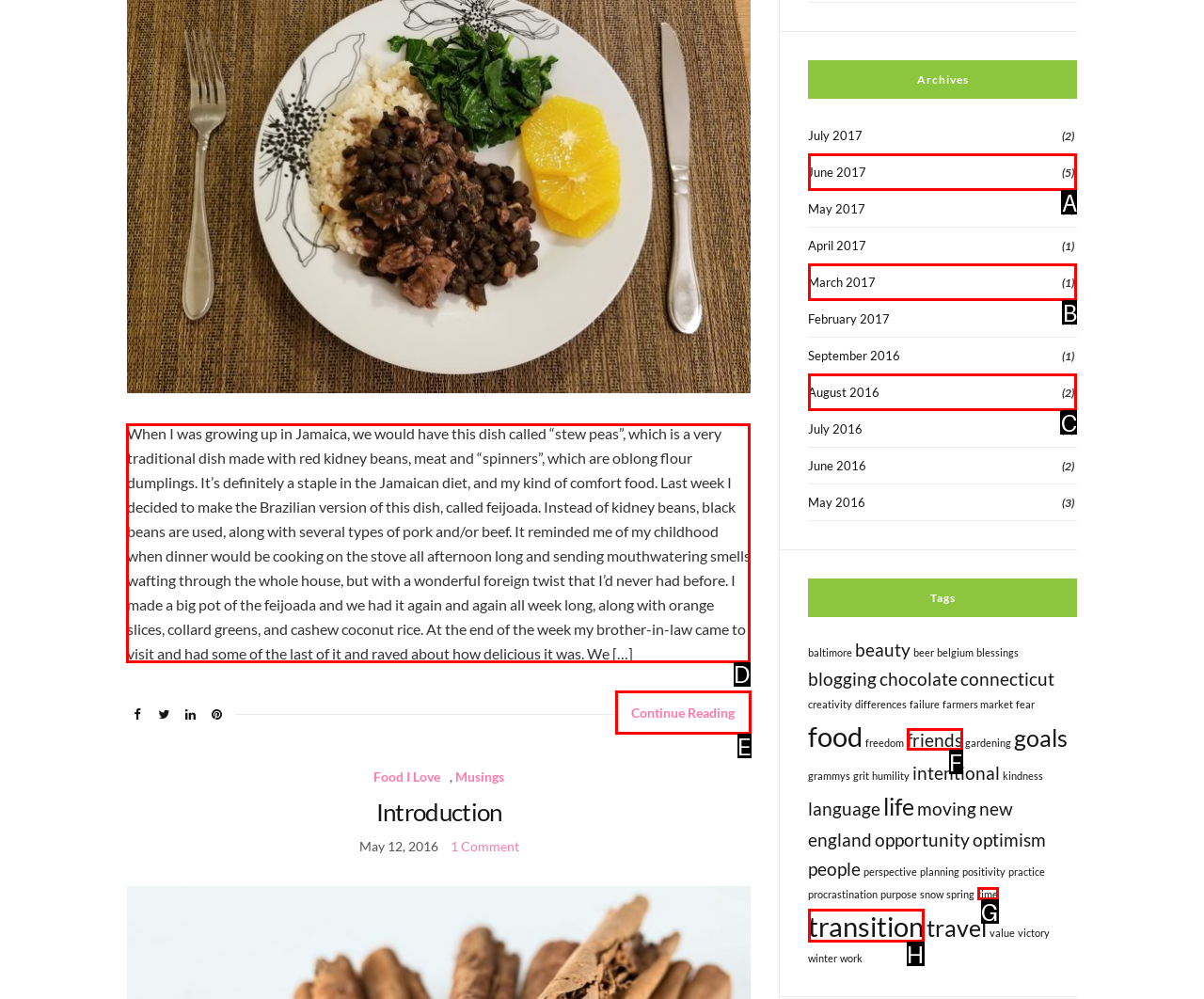Based on the choices marked in the screenshot, which letter represents the correct UI element to perform the task: Read the article about feijoada?

D